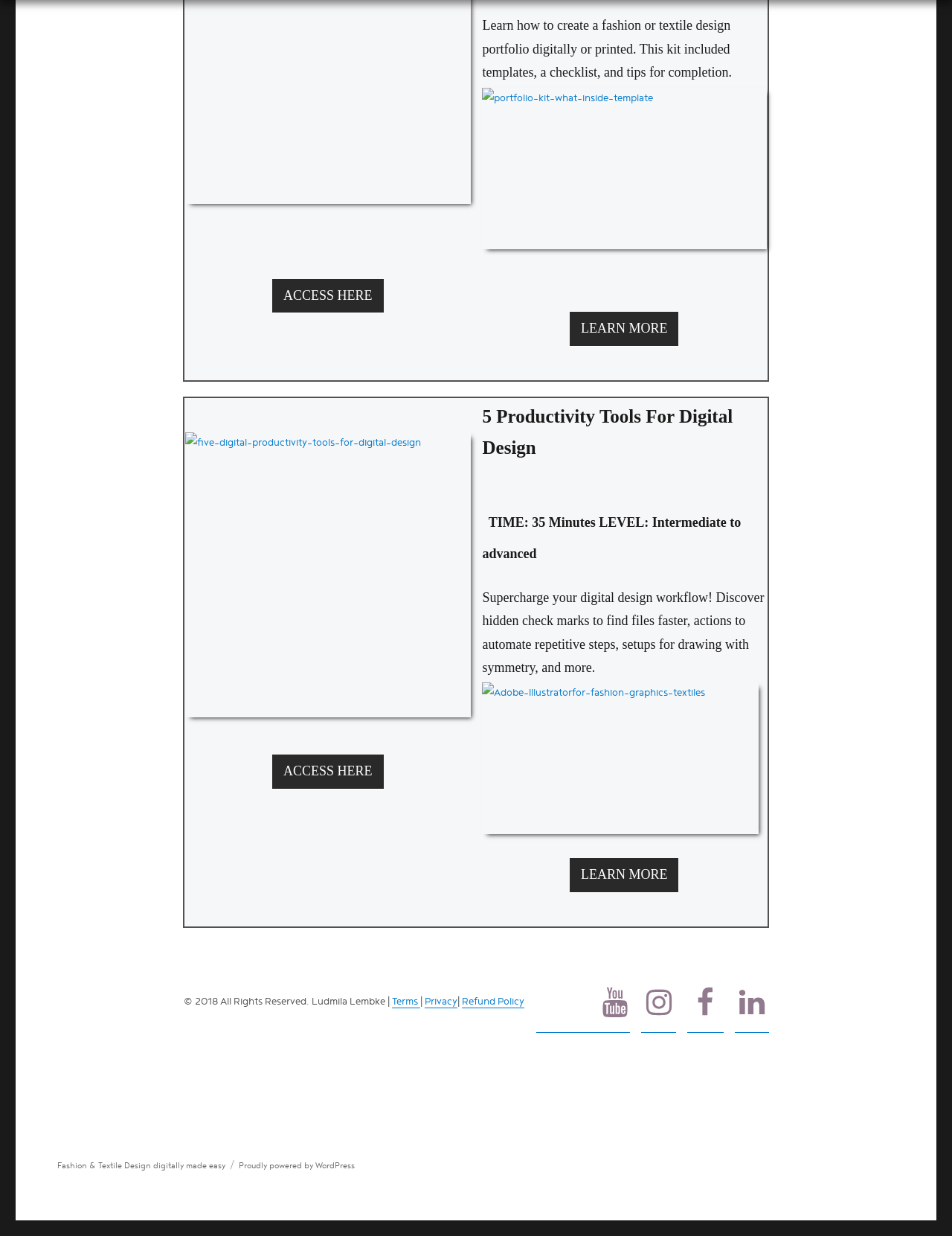Please predict the bounding box coordinates of the element's region where a click is necessary to complete the following instruction: "Learn about creating a fashion or textile design portfolio". The coordinates should be represented by four float numbers between 0 and 1, i.e., [left, top, right, bottom].

[0.507, 0.015, 0.543, 0.027]